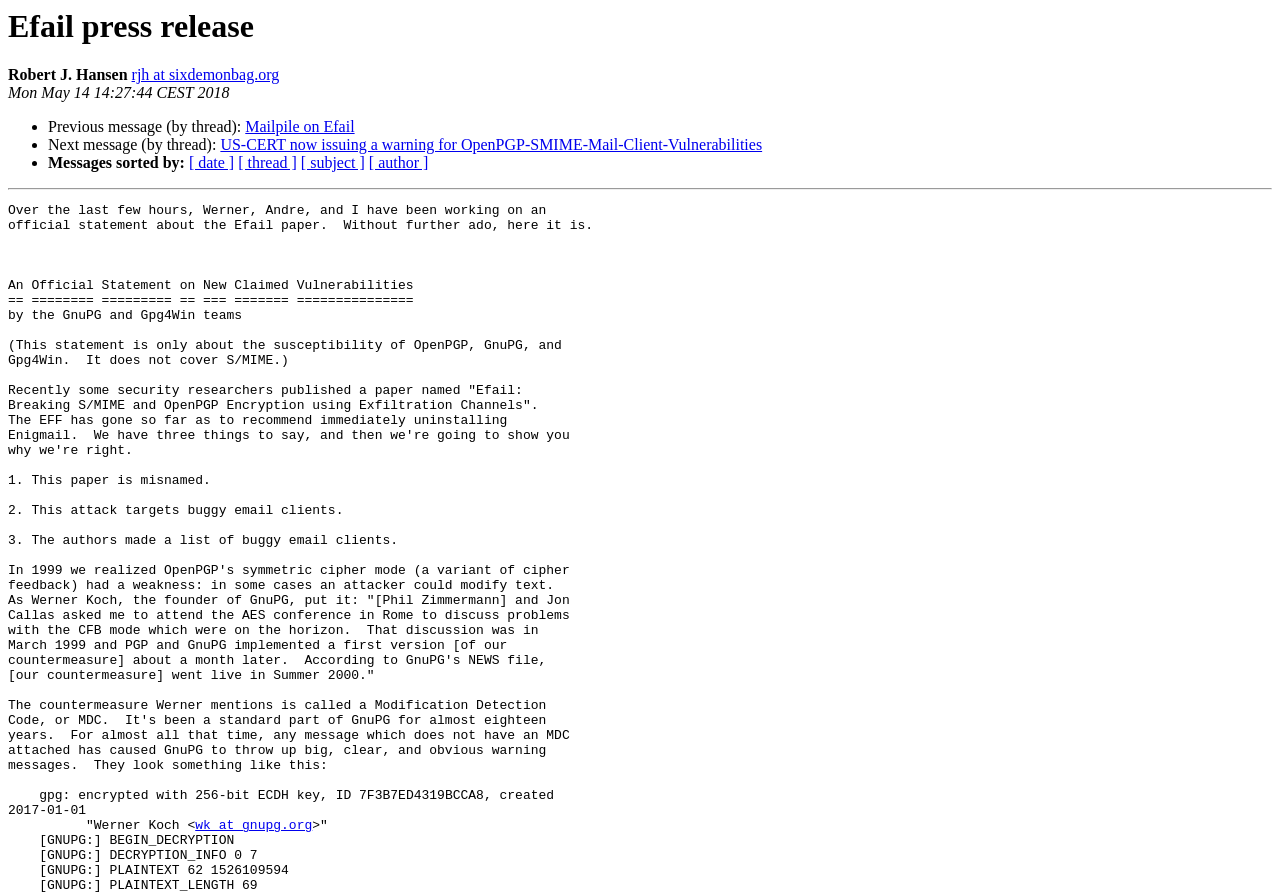Determine the bounding box coordinates of the section I need to click to execute the following instruction: "Contact rjh at sixdemonbag.org". Provide the coordinates as four float numbers between 0 and 1, i.e., [left, top, right, bottom].

[0.103, 0.074, 0.218, 0.094]